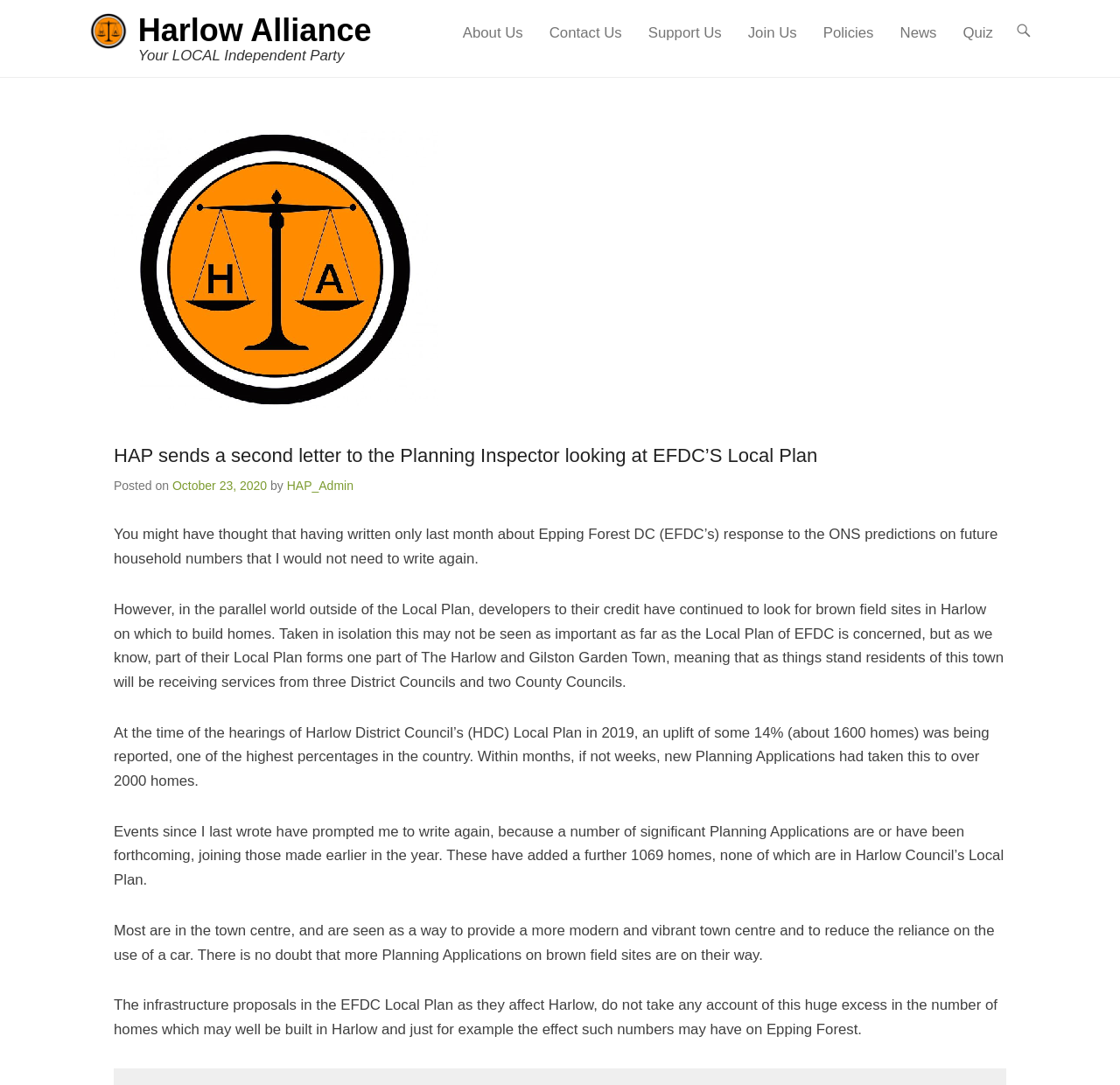Determine the webpage's heading and output its text content.

HAP sends a second letter to the Planning Inspector looking at EFDC’S Local Plan